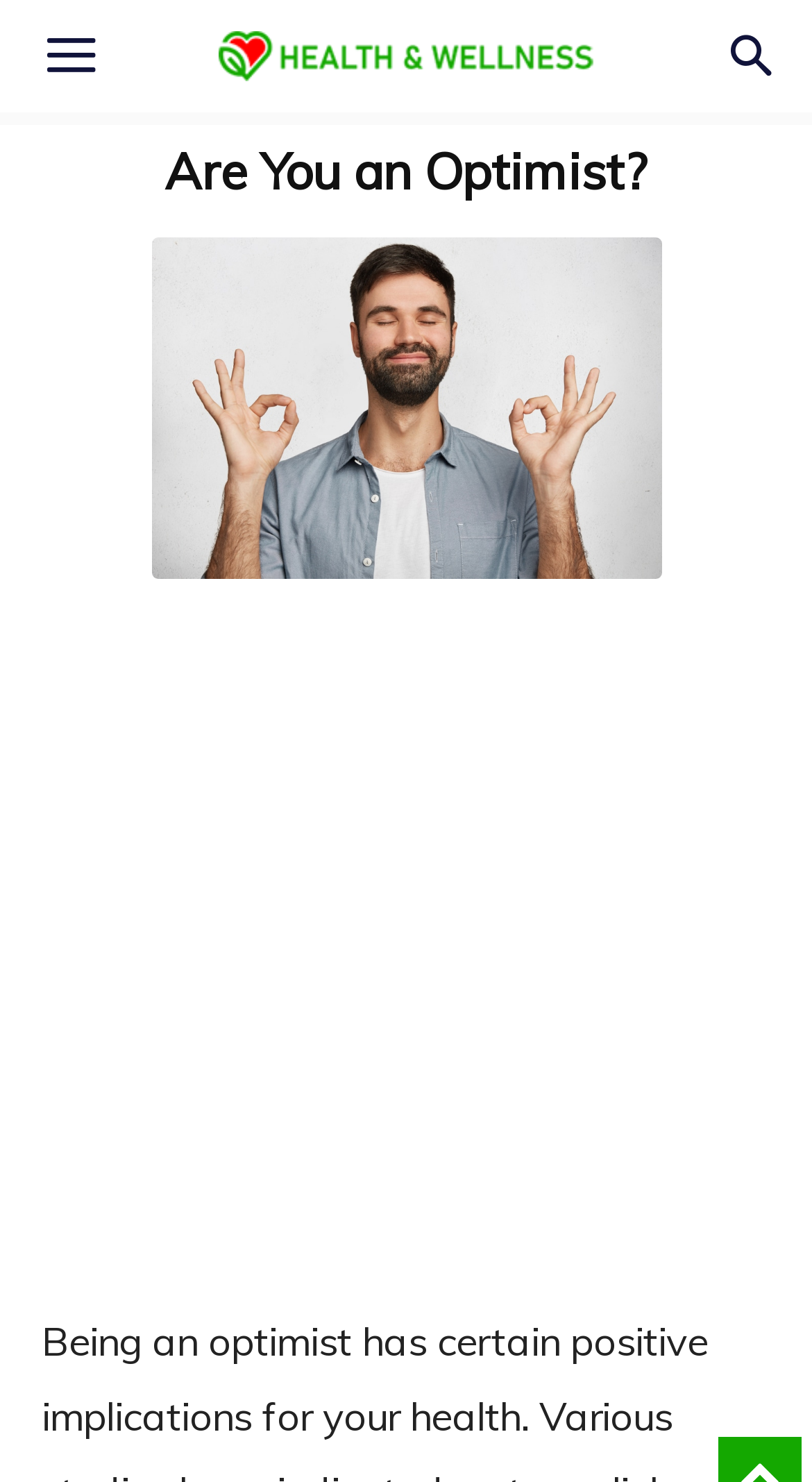What type of element is 'Search'?
Look at the image and respond with a one-word or short-phrase answer.

Button